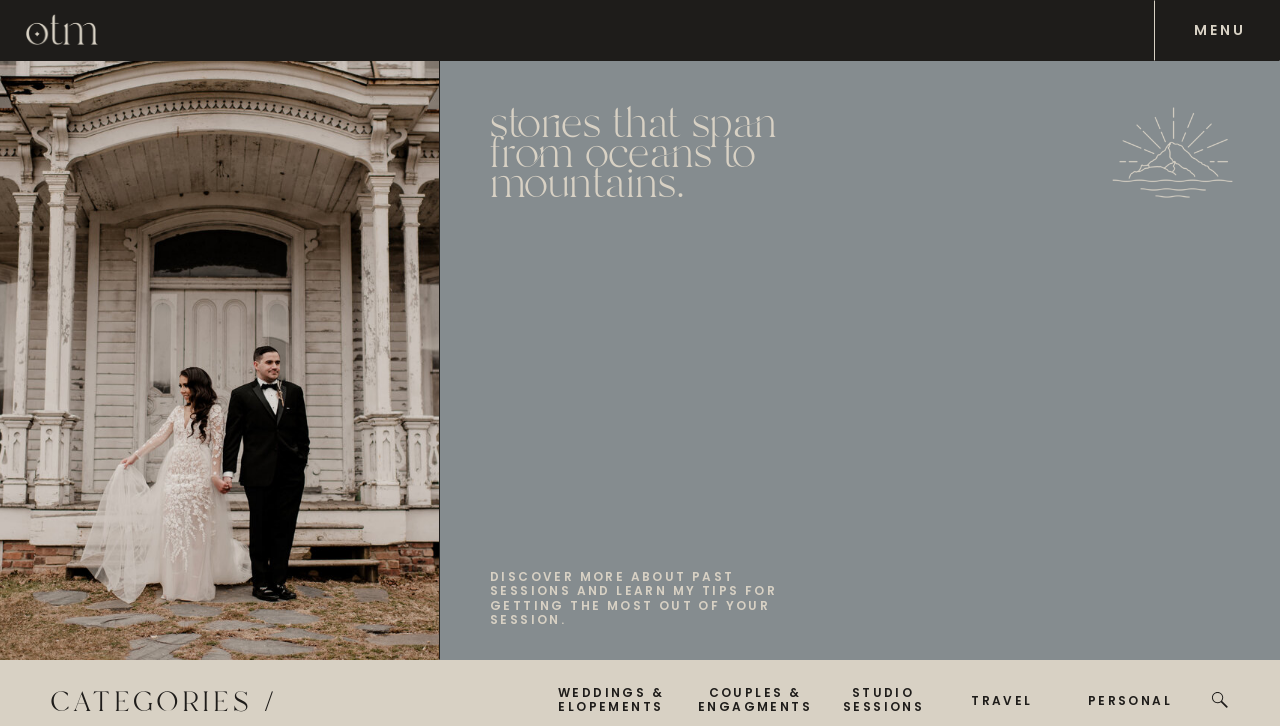Respond to the question below with a single word or phrase:
How many links are there in the menu?

5